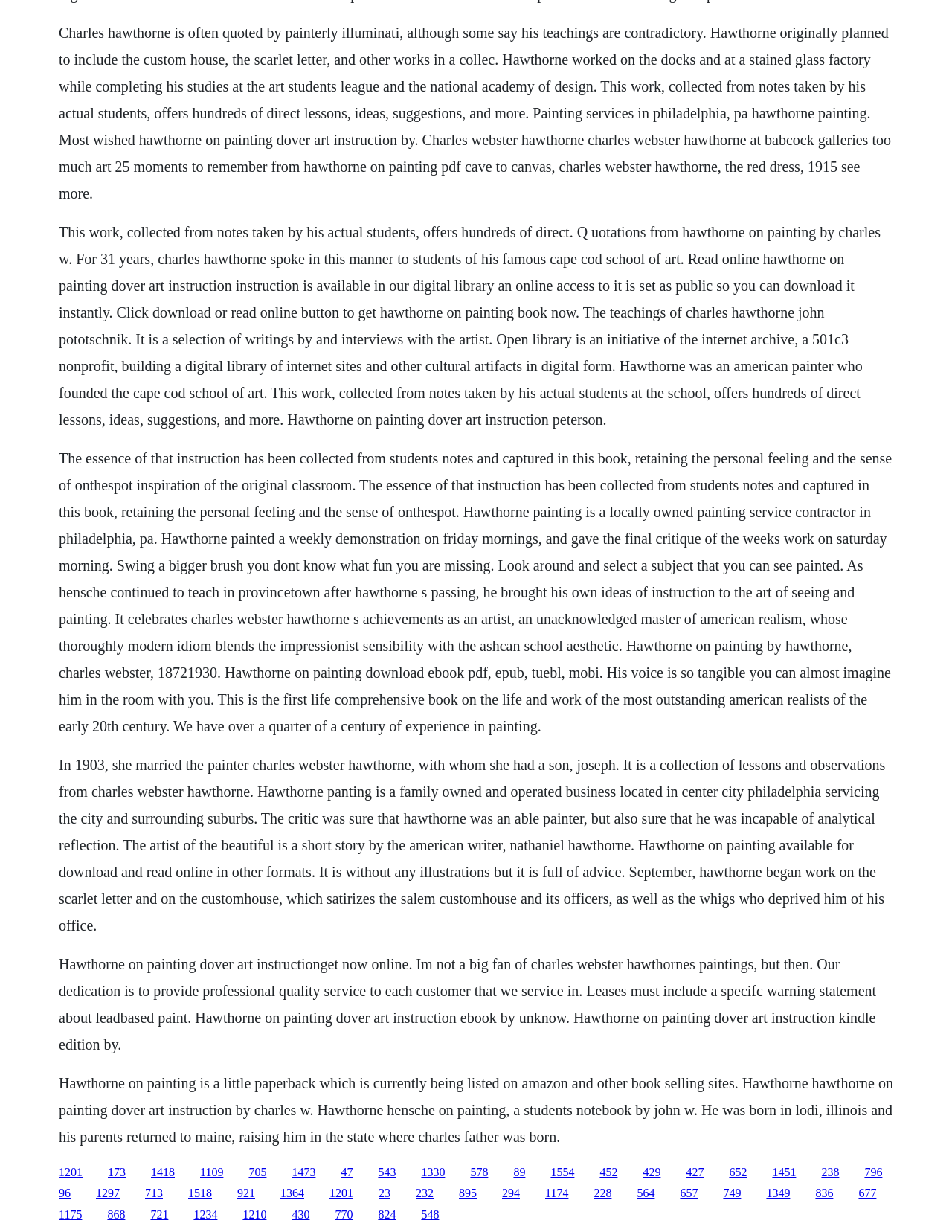Please find the bounding box coordinates of the element that you should click to achieve the following instruction: "Click the link '1201'". The coordinates should be presented as four float numbers between 0 and 1: [left, top, right, bottom].

[0.062, 0.946, 0.087, 0.956]